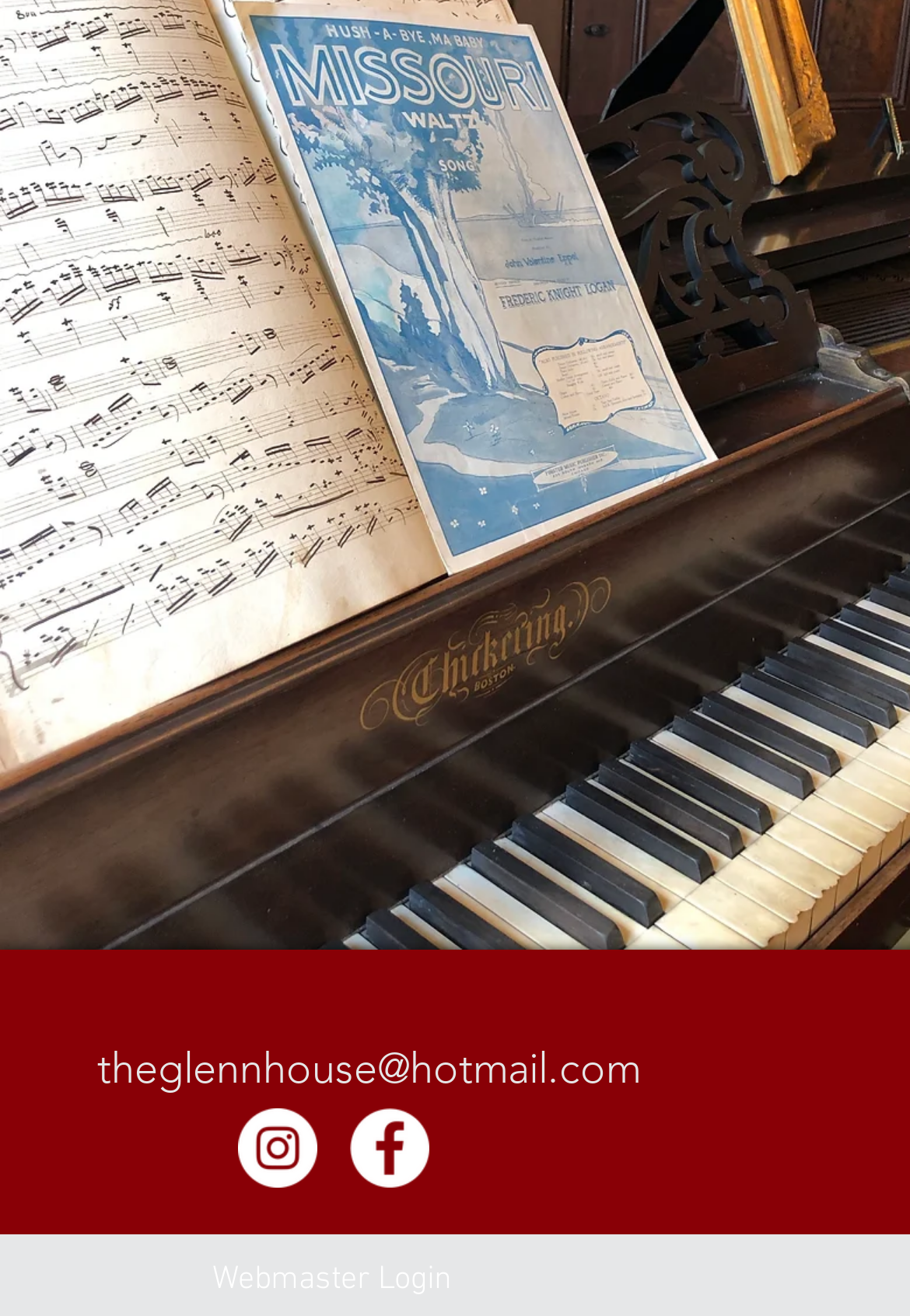Please answer the following question using a single word or phrase: How many social media links are there?

2